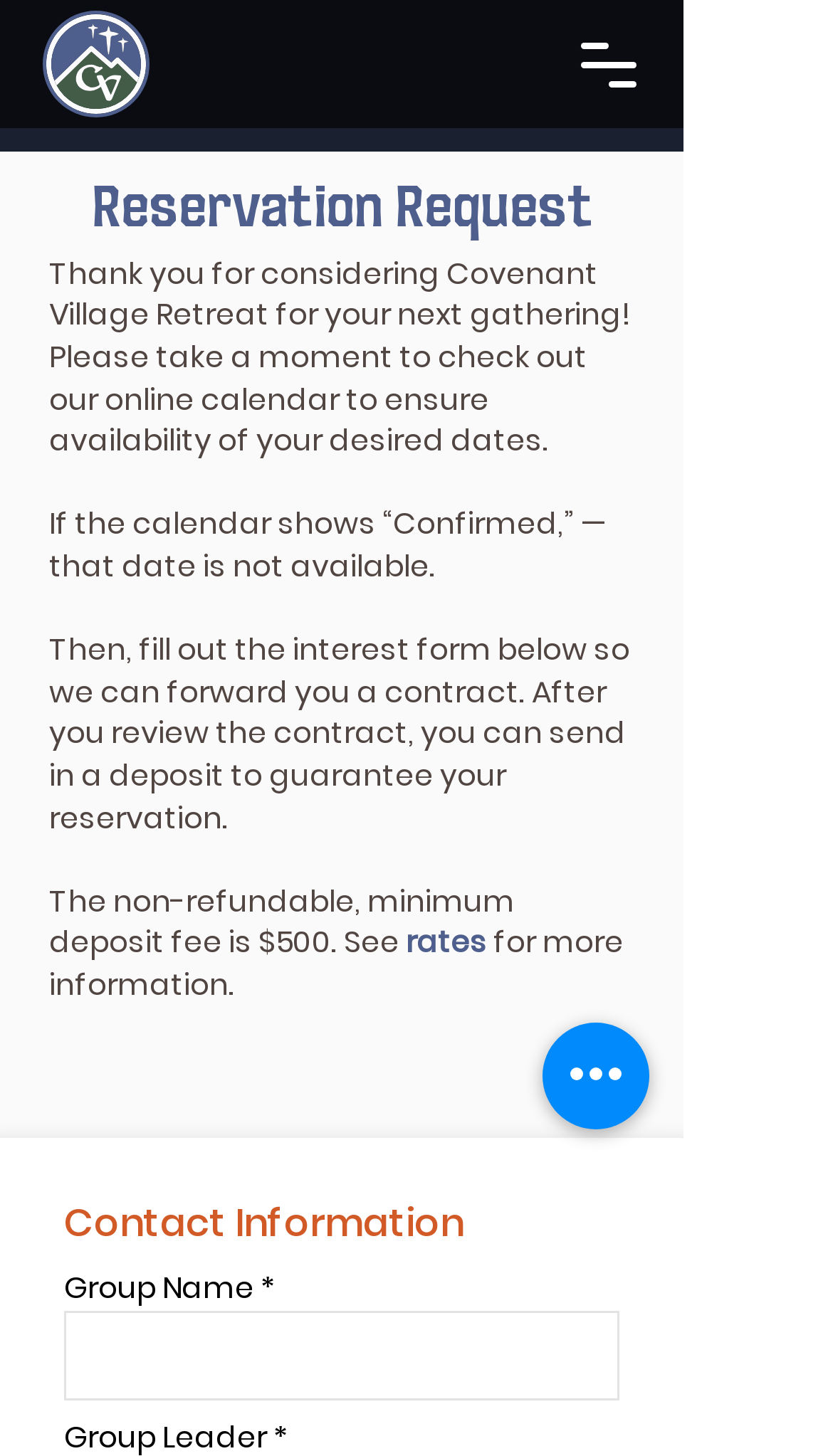Give a short answer to this question using one word or a phrase:
What should I do after reviewing the contract?

Send in a deposit